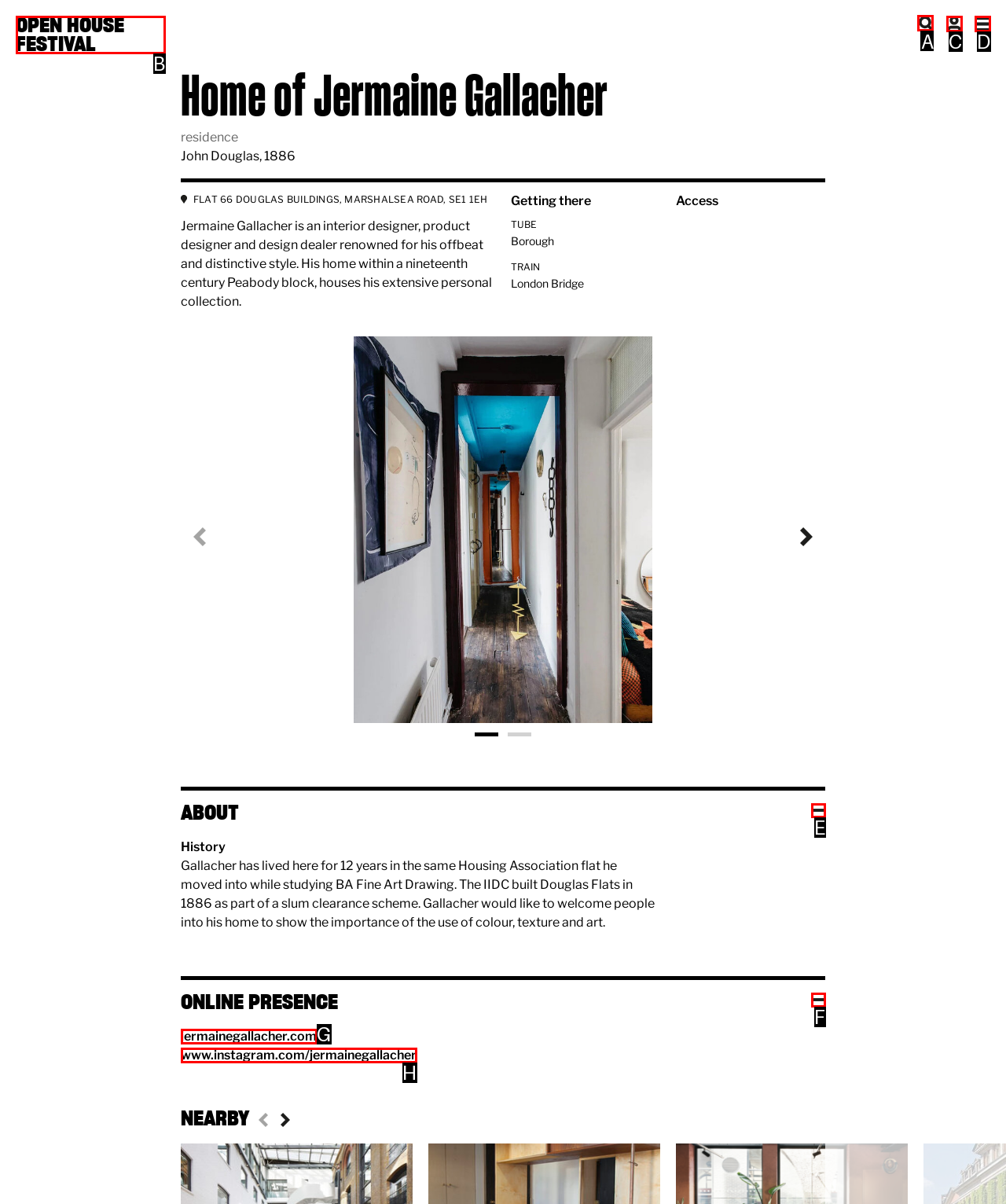Which lettered option should be clicked to achieve the task: Search for something? Choose from the given choices.

A